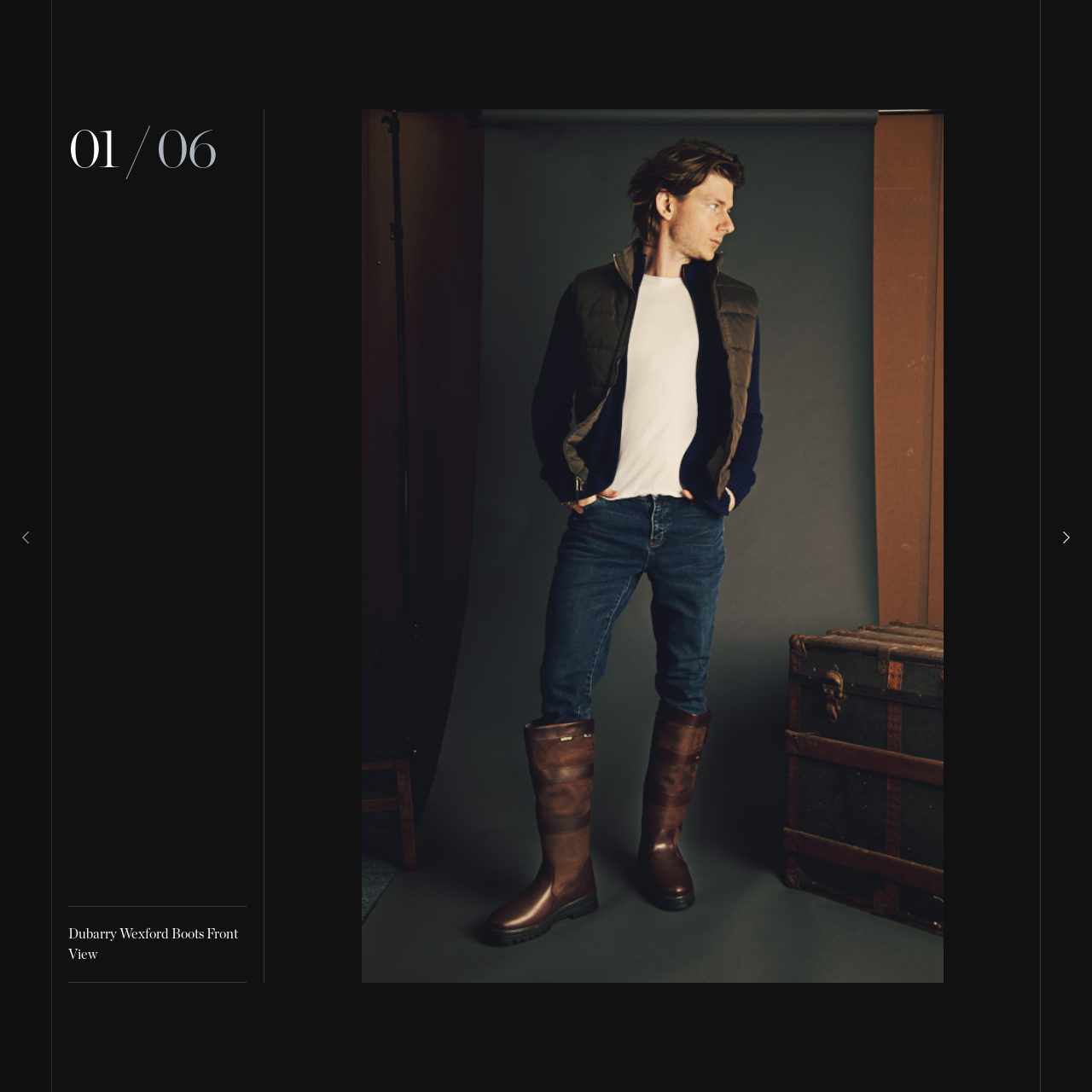Please look at the image within the red bounding box and provide a detailed answer to the following question based on the visual information: Are the boots suitable for formal events?

The caption states that the boots are 'suitable for various occasions, from casual outings to more formal events', implying that they can be worn to formal events.